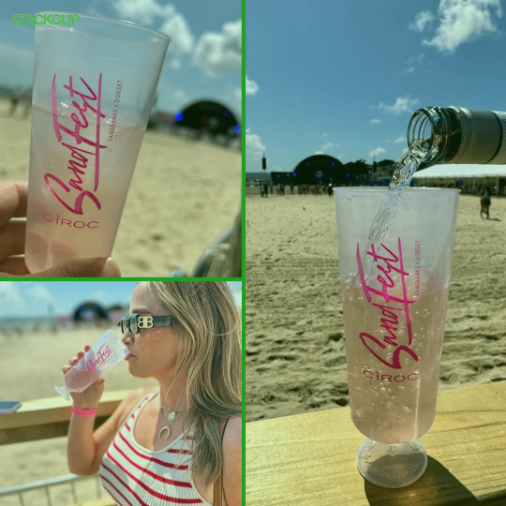What is the color of the sky?
Observe the image and answer the question with a one-word or short phrase response.

Blue